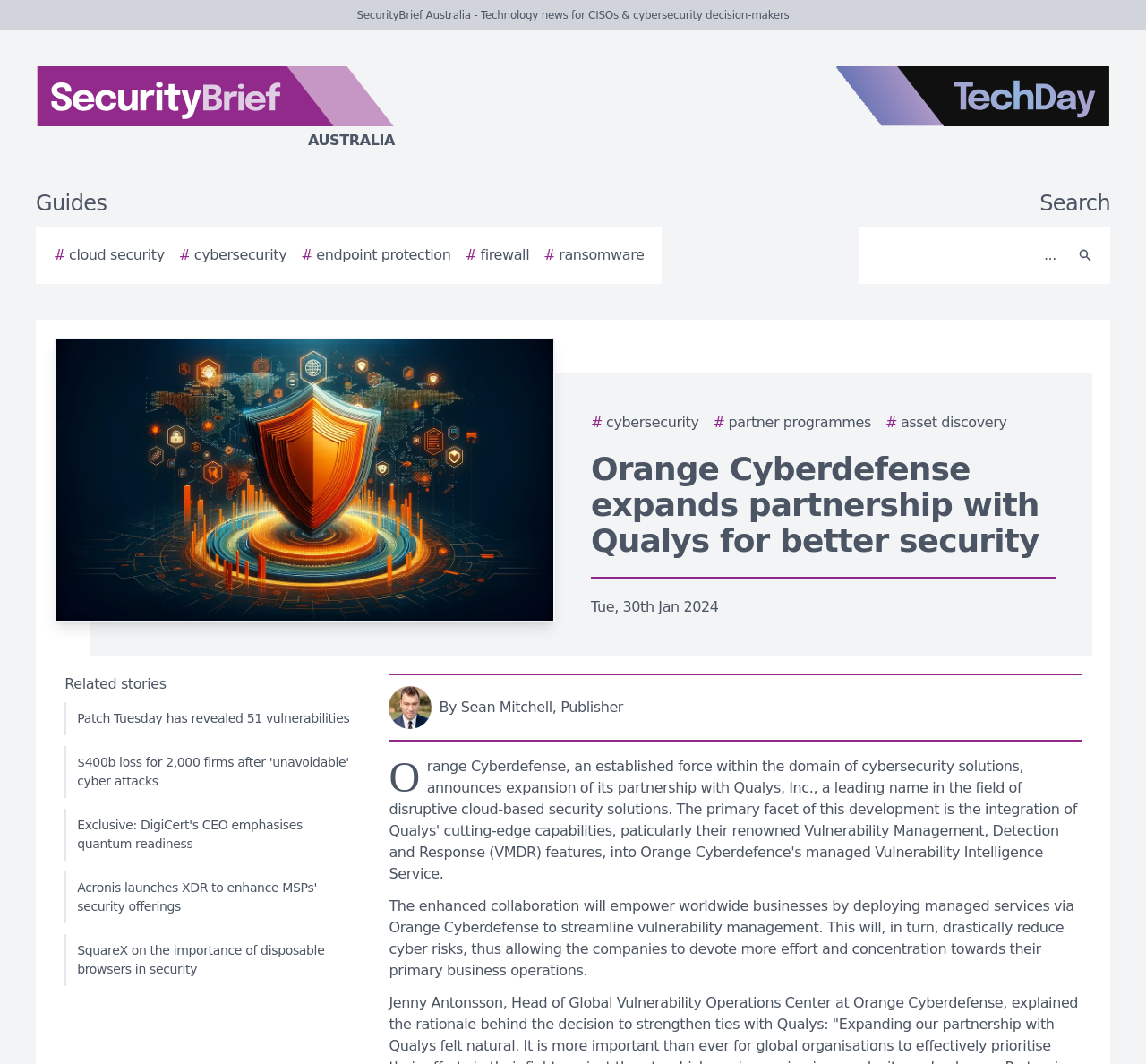Specify the bounding box coordinates (top-left x, top-left y, bottom-right x, bottom-right y) of the UI element in the screenshot that matches this description: By Sean Mitchell, Publisher

[0.339, 0.645, 0.944, 0.685]